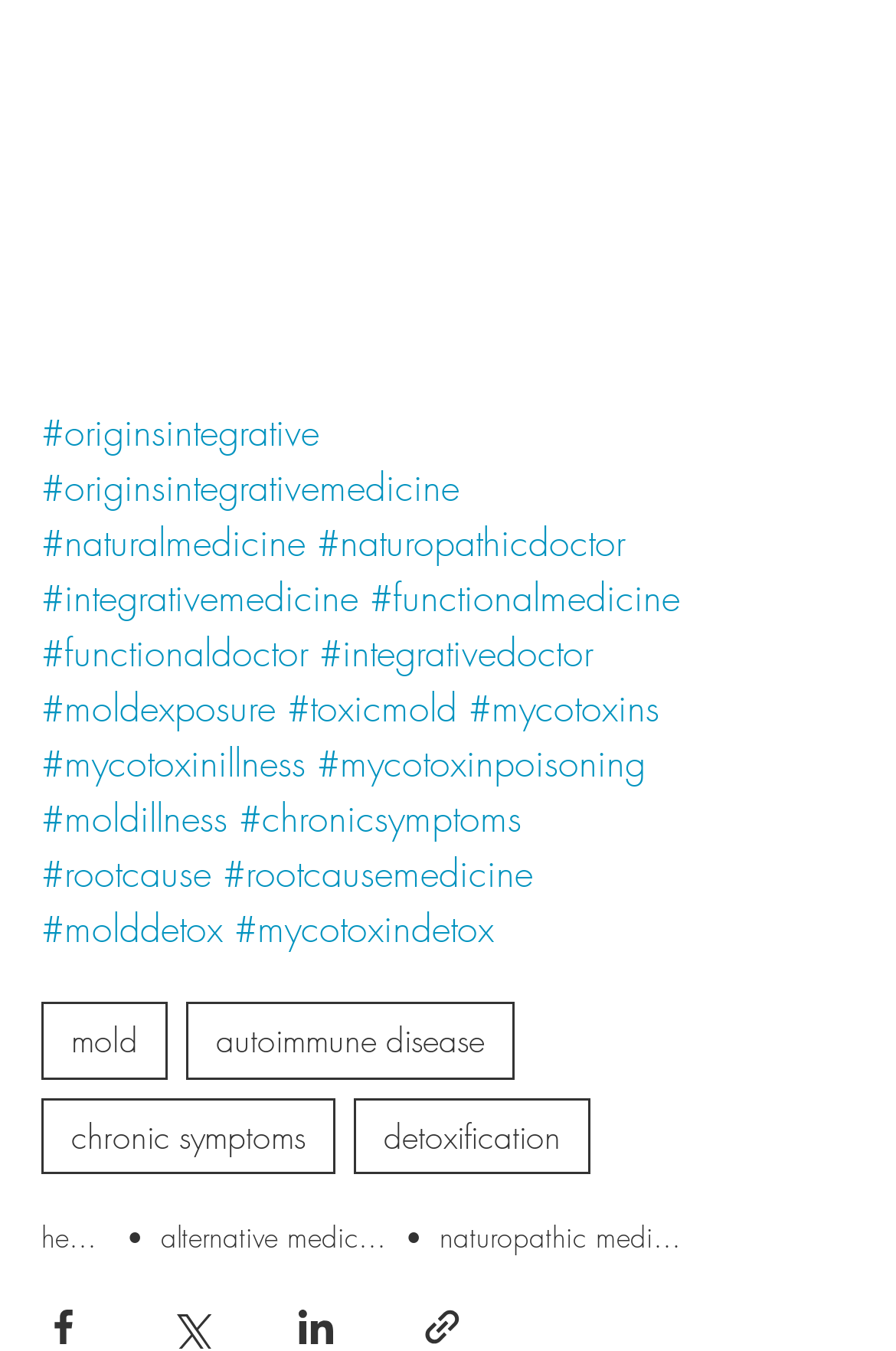Could you highlight the region that needs to be clicked to execute the instruction: "view Terms & Conditions"?

None